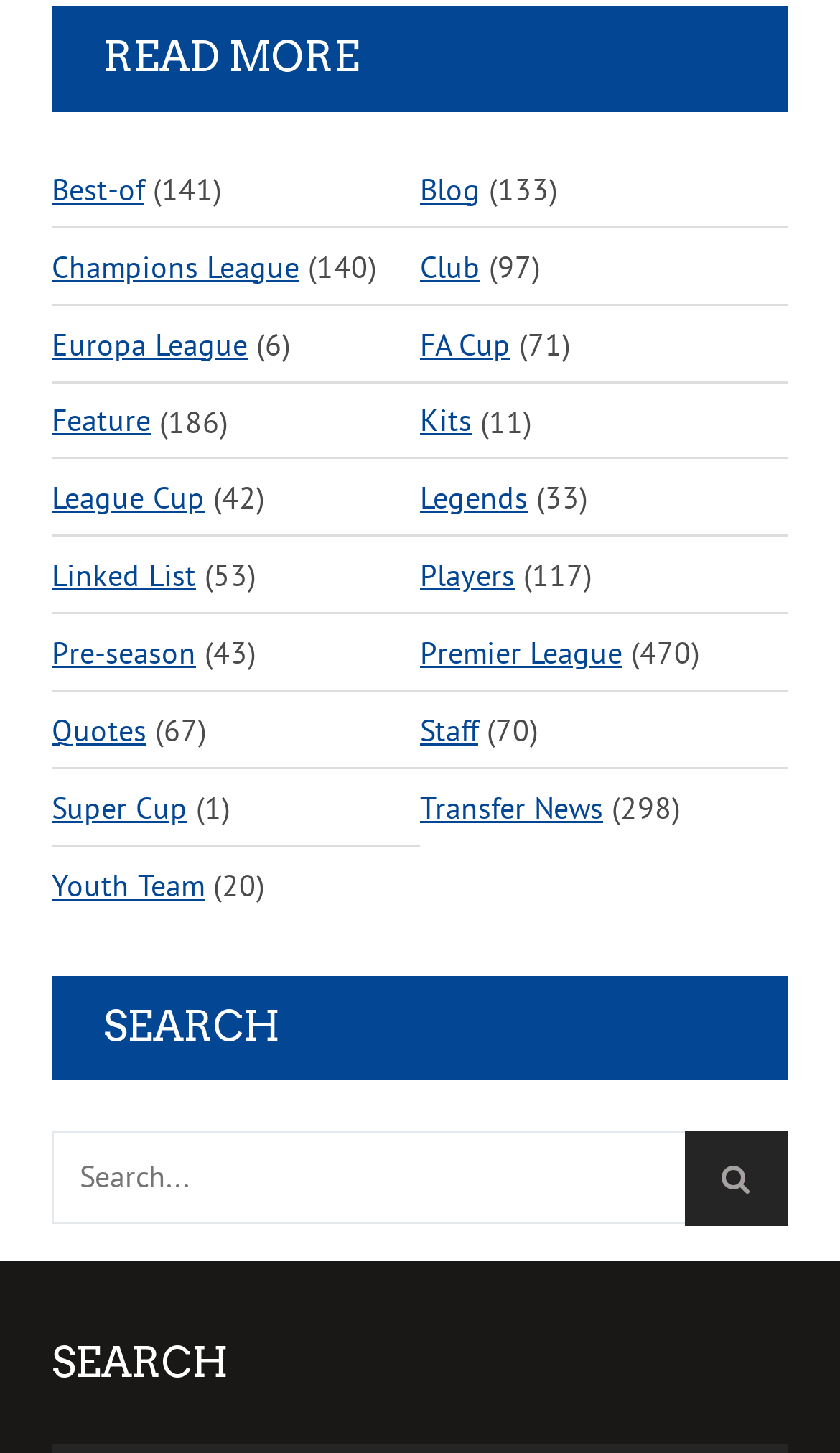Show the bounding box coordinates of the region that should be clicked to follow the instruction: "Search for something."

[0.062, 0.779, 0.938, 0.833]